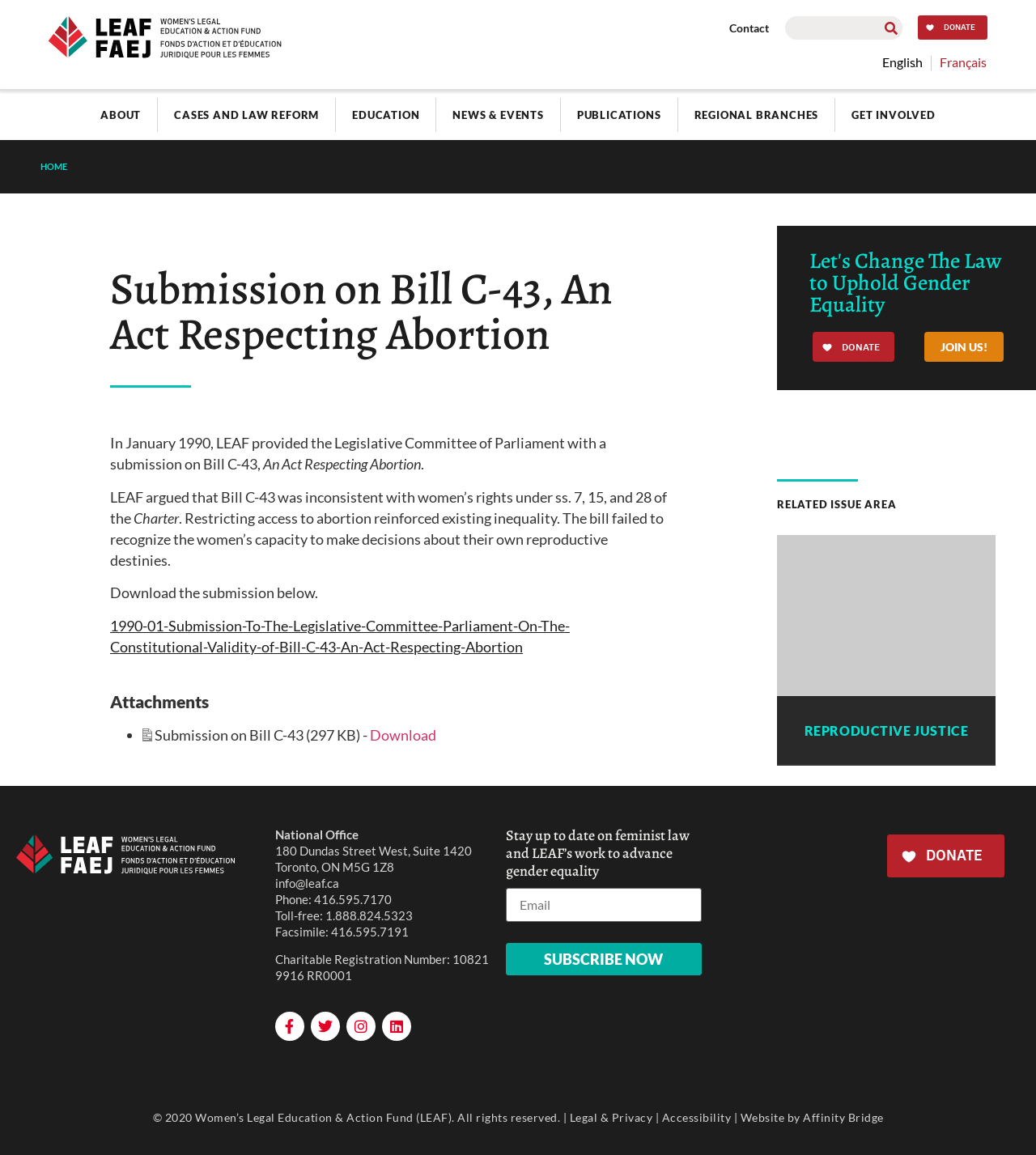What is the language of the webpage?
Based on the image, give a one-word or short phrase answer.

English